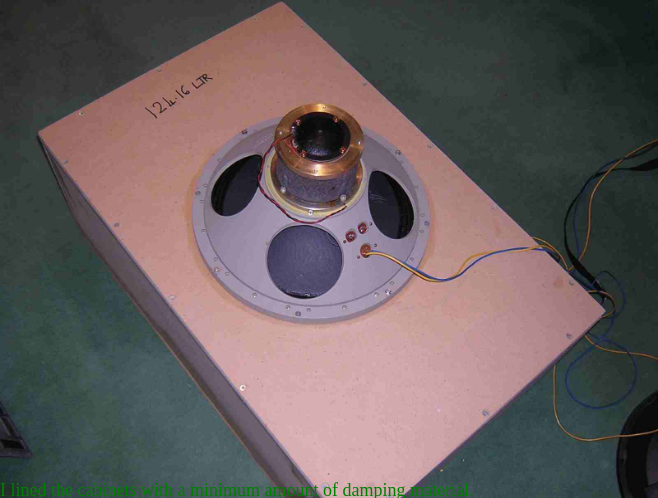Use a single word or phrase to answer the question: What is the frequency response of the speaker cabinet?

Down to approximately 40 Hz